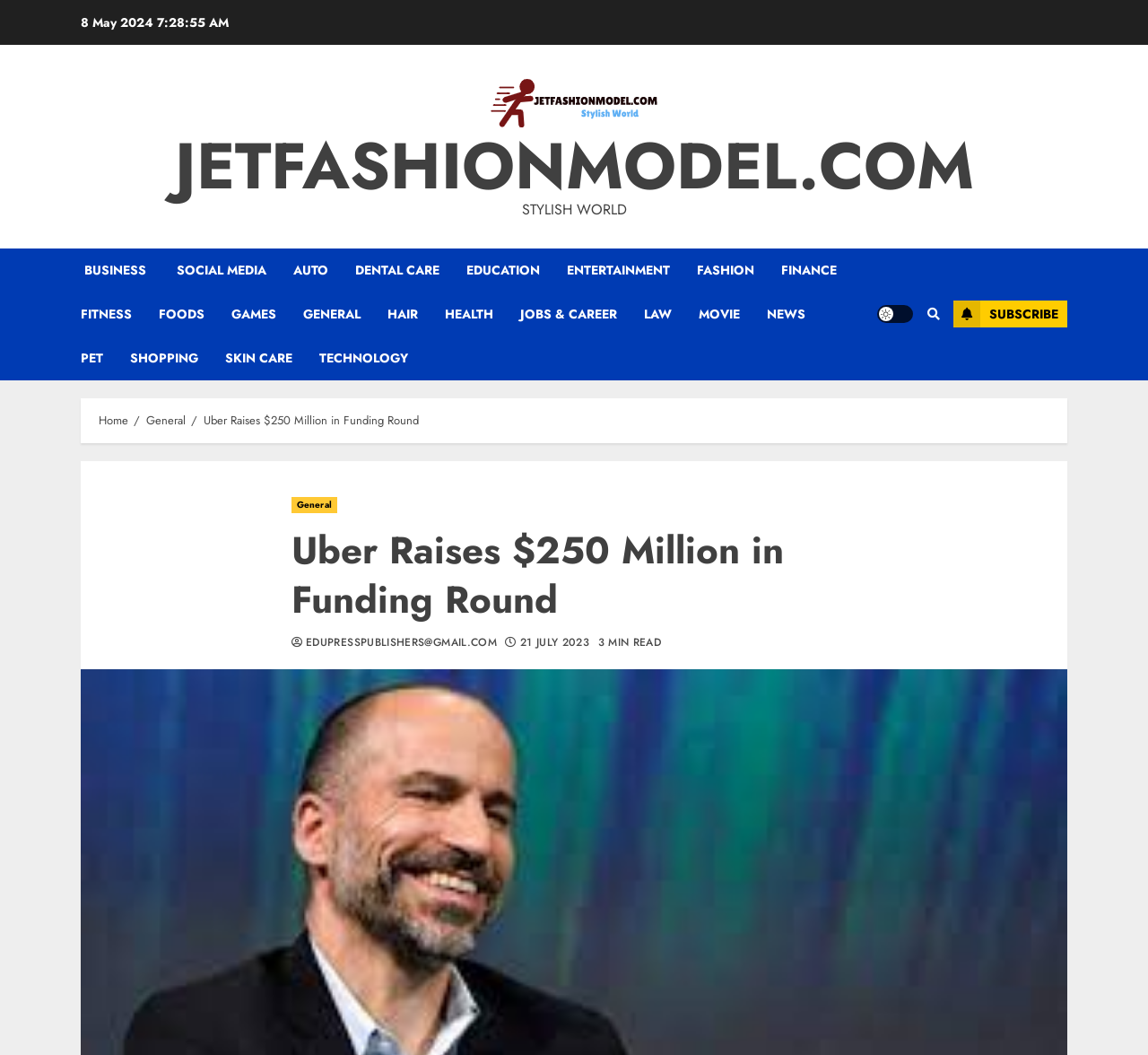Produce an extensive caption that describes everything on the webpage.

The webpage appears to be a news article about Uber raising $250 million in funding, with the title "Uber Raises $250 Million in Funding Round" prominently displayed. At the top of the page, there is a date "8 May 2024" and a link to "Stylish World" with an accompanying image. Below this, there is a horizontal navigation menu with links to various categories such as "BUSINESS", "SOCIAL MEDIA", "AUTO", and others.

On the left side of the page, there is a vertical navigation menu with links to "Home", "General", and the current article "Uber Raises $250 Million in Funding Round". The article itself is divided into sections, with a heading that reads "Uber Raises $250 Million in Funding Round" and a subheading that mentions the funding round. The article text is not explicitly mentioned, but it appears to discuss Uber's expansion plans.

At the bottom of the page, there are links to subscribe and a button to toggle between light and dark modes. There is also a breadcrumbs navigation menu that shows the current article's location within the website's hierarchy.